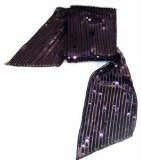Interpret the image and provide an in-depth description.

The image showcases a stylish black sequin scarf belt, featuring a shimmering finish that adds a touch of glamour to any outfit. Its design includes a sleek, elongated shape with a textured surface created by sequins arranged in a striped pattern. This accessory is versatile and can be styled in various ways, making it ideal for both casual and formal occasions. The scarf belt is part of the WN-126 collection and is available for purchase, priced at $9.00, making it an affordable addition to enhance your wardrobe with a bit of sparkle.